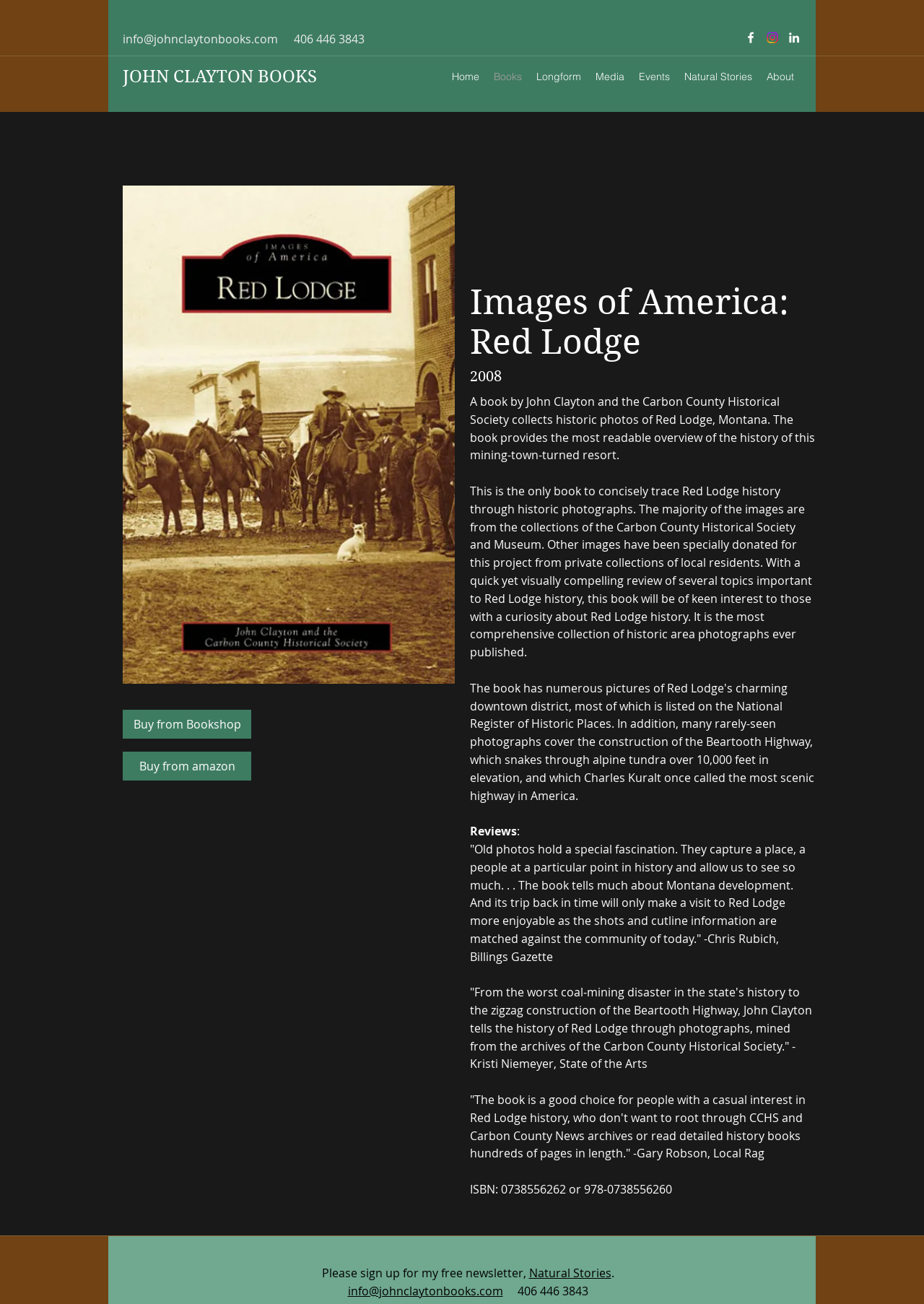Please find the bounding box coordinates of the element that you should click to achieve the following instruction: "Click the 'Natural Stories' link". The coordinates should be presented as four float numbers between 0 and 1: [left, top, right, bottom].

[0.572, 0.97, 0.661, 0.982]